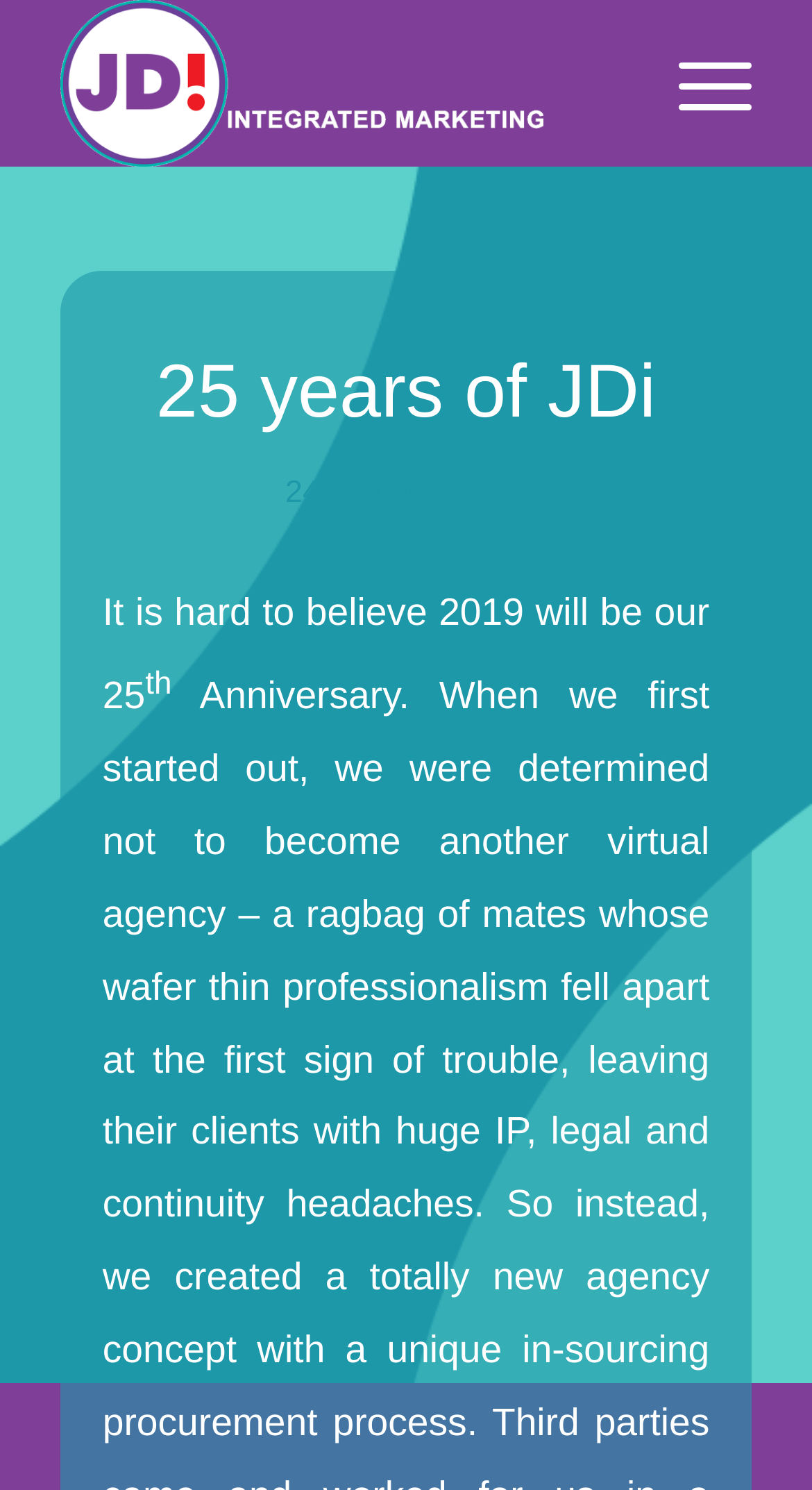Look at the image and answer the question in detail:
What is the tone of the article?

The tone of the article can be inferred from the text 'It is hard to believe 2019 will be our 25', which suggests a reflective and nostalgic tone.